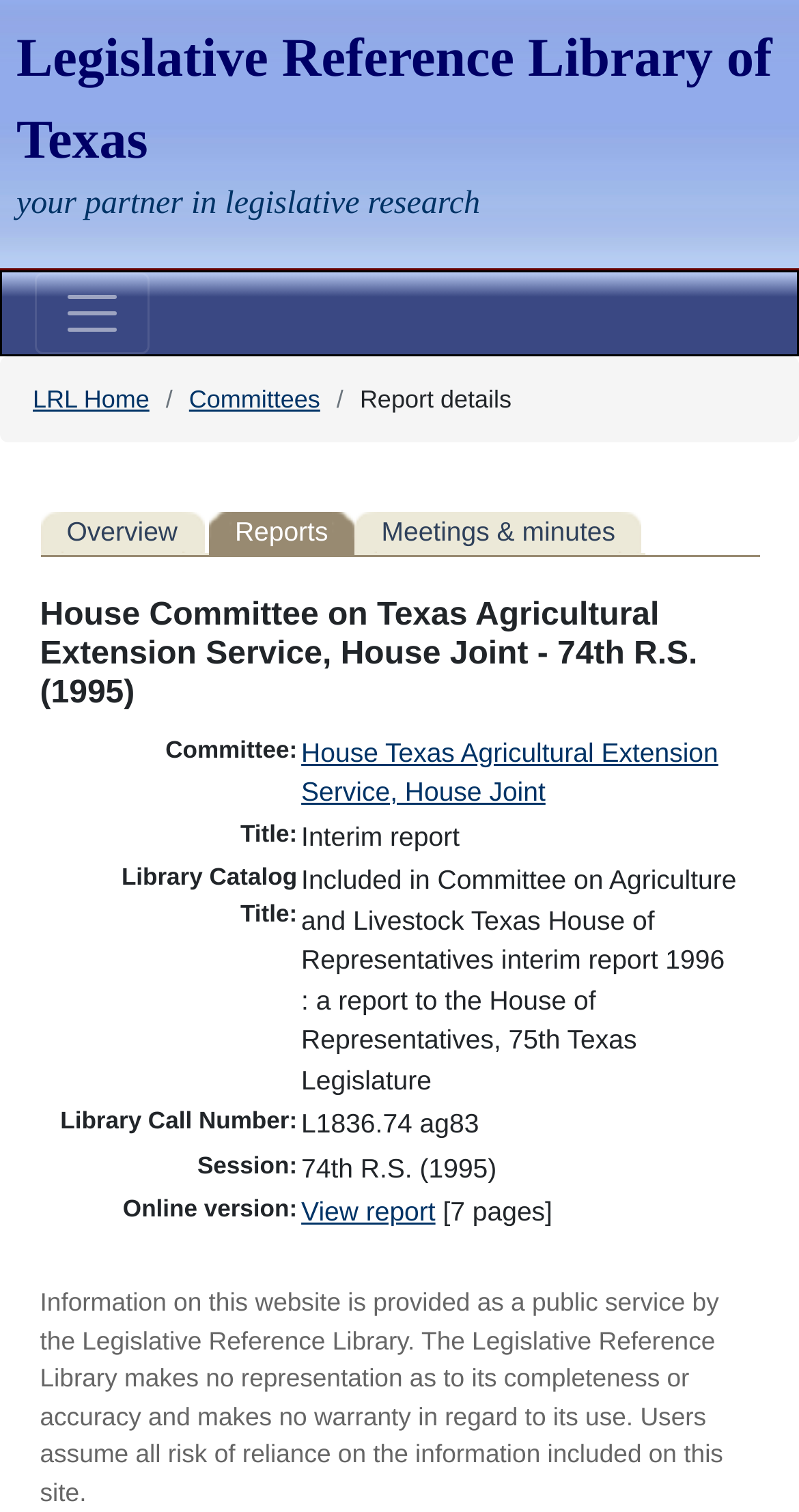Give the bounding box coordinates for the element described as: "Meetings & minutes".

[0.444, 0.339, 0.803, 0.365]